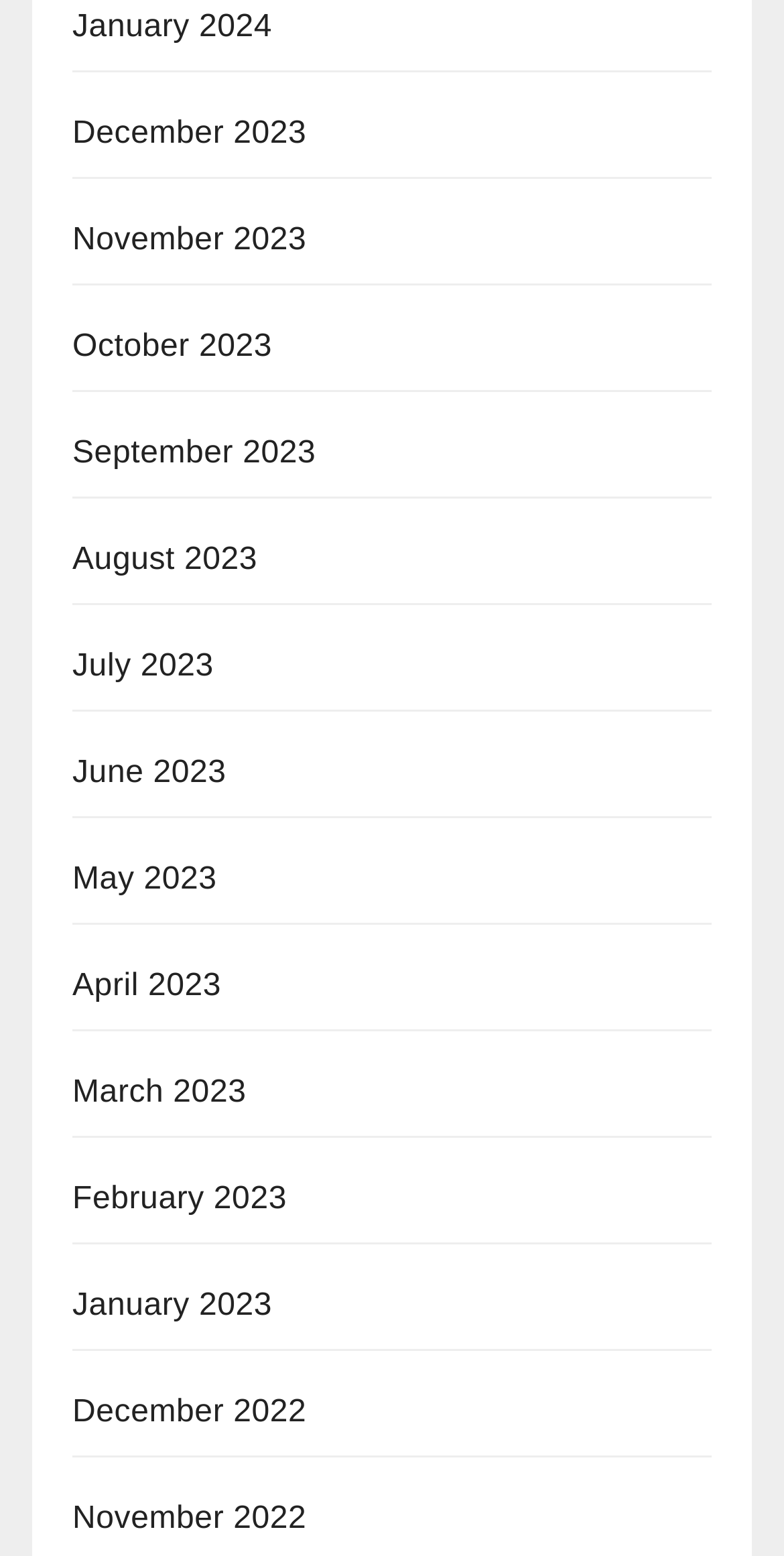How many months are listed on the webpage?
Analyze the screenshot and provide a detailed answer to the question.

I counted the number of links at the top of the webpage, and there are 16 links, each representing a month of the year, from January 2024 to November 2022.